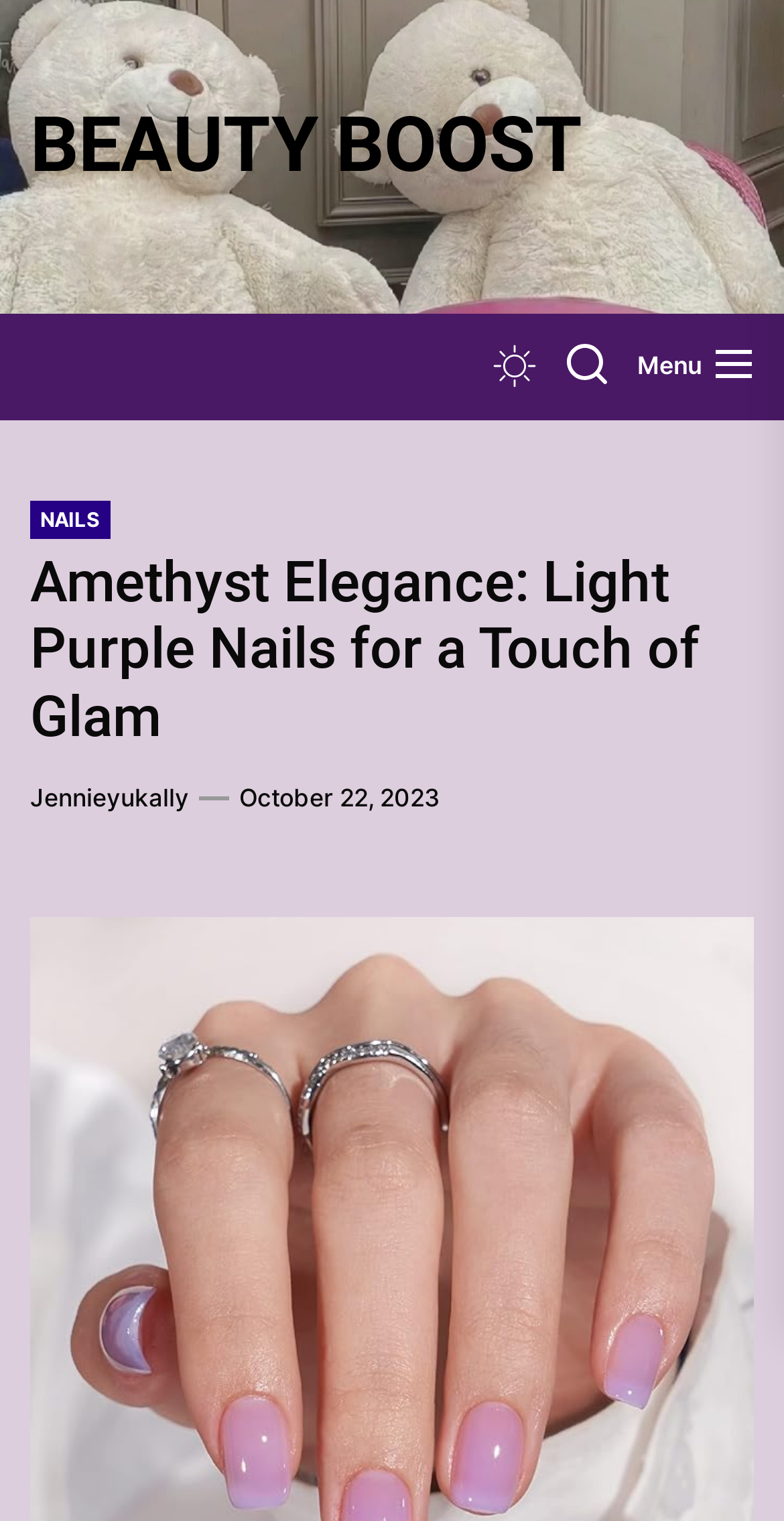Utilize the details in the image to give a detailed response to the question: When was the article published?

I found the publication date by looking at the links in the header section of the webpage. One of the links is labeled 'October 22, 2023', which I assume is the date the article was published.